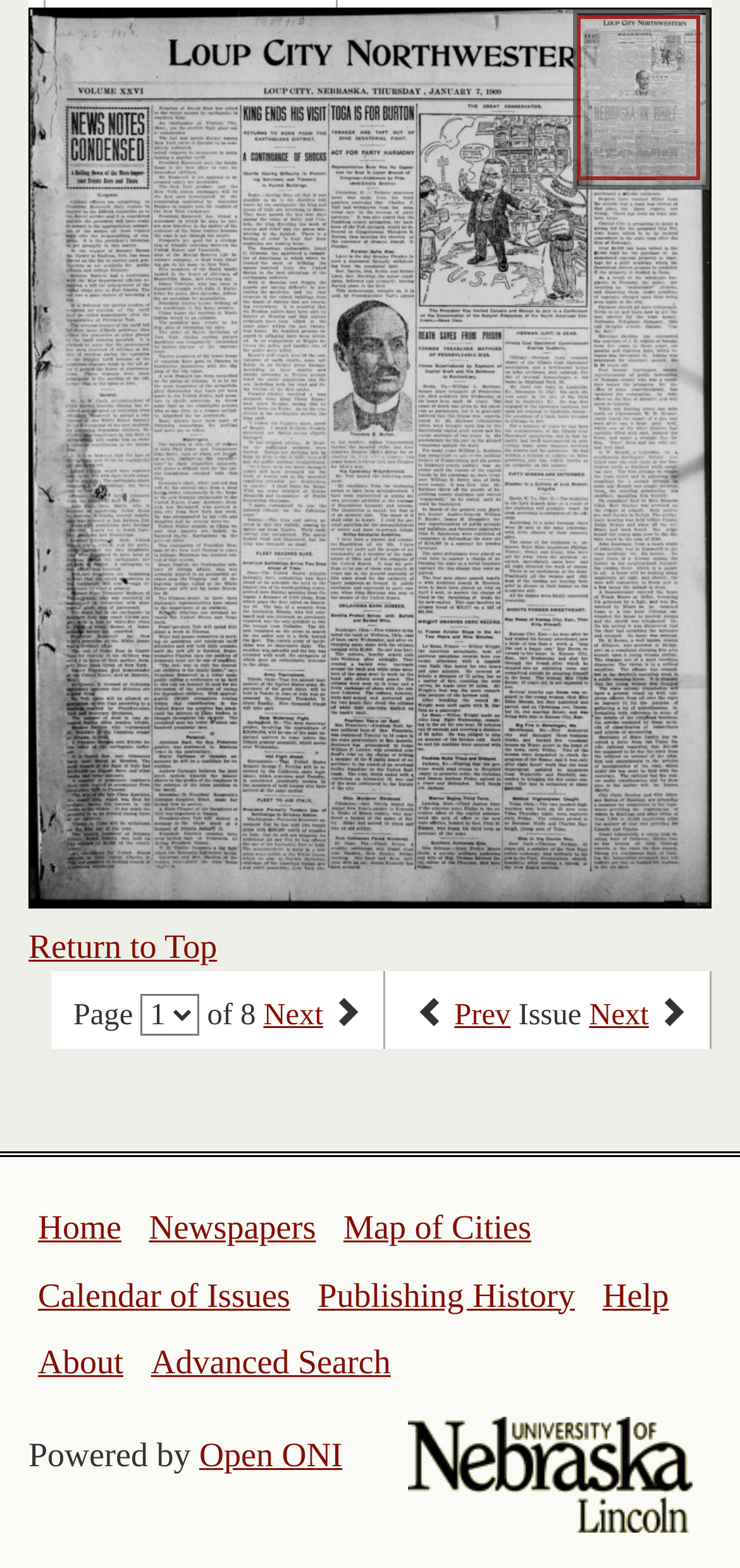Utilize the details in the image to thoroughly answer the following question: How many navigation links are available in the footer?

The footer section of the webpage contains several links, including 'Home', 'Newspapers', 'Map of Cities', 'Calendar of Issues', 'Publishing History', 'Help', and 'About'. These links are likely to provide access to different sections or features of the website.